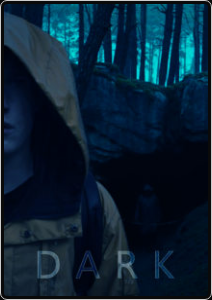Please provide a brief answer to the following inquiry using a single word or phrase:
What is displayed at the bottom of the image?

The title 'DARK'